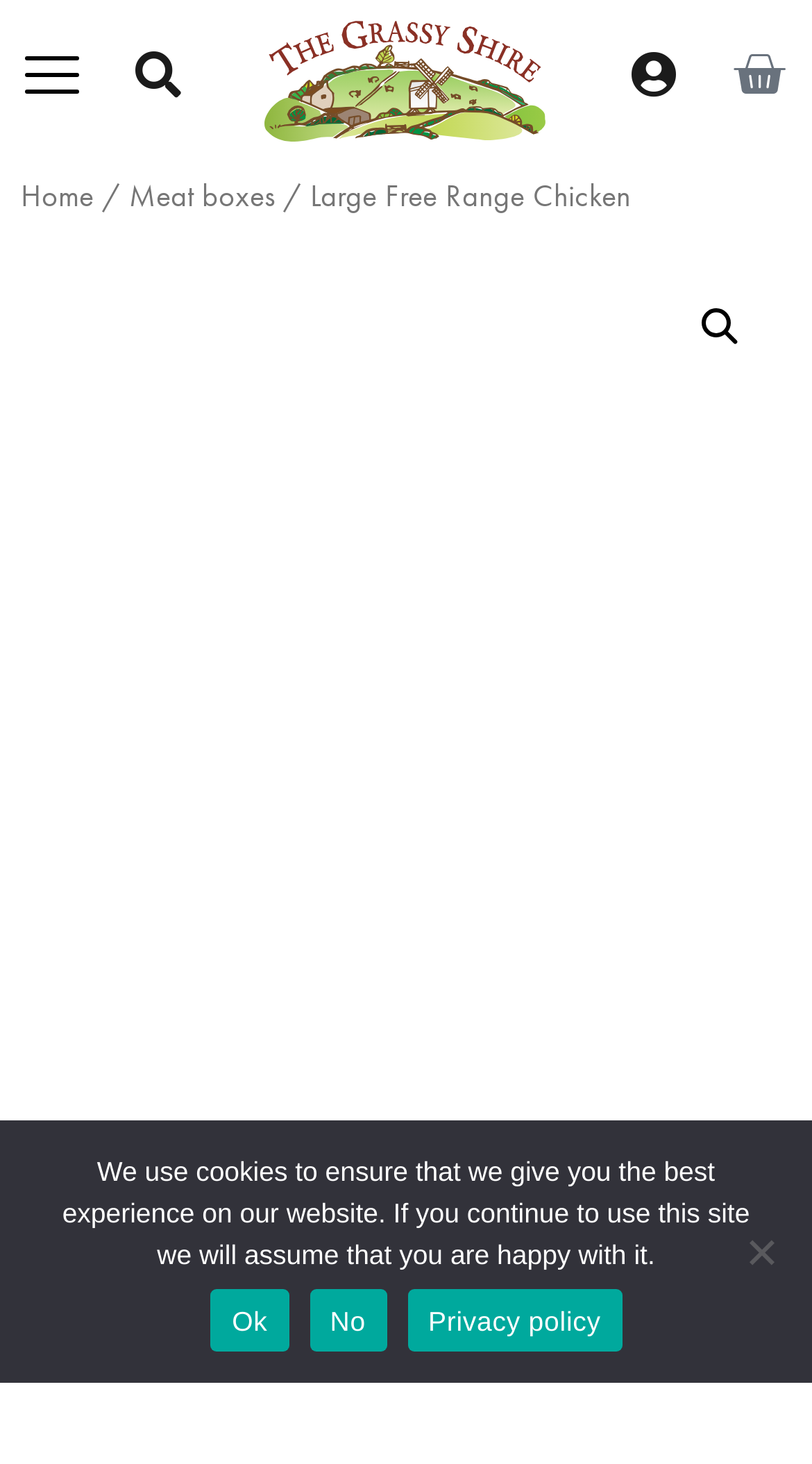Could you provide the bounding box coordinates for the portion of the screen to click to complete this instruction: "View meat boxes"?

[0.159, 0.12, 0.338, 0.146]